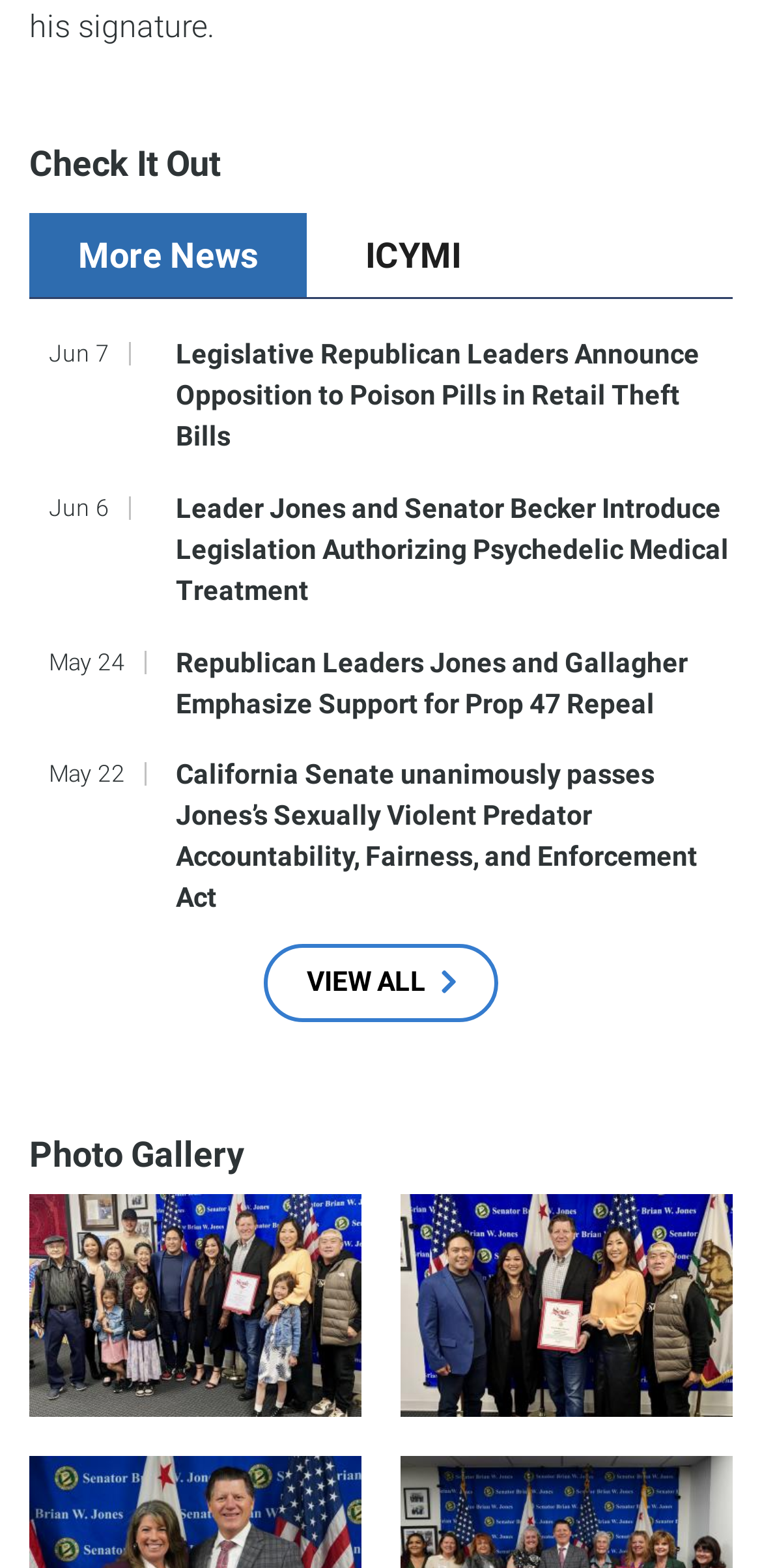What type of content is displayed in the 'More News' tab? Please answer the question using a single word or phrase based on the image.

News articles